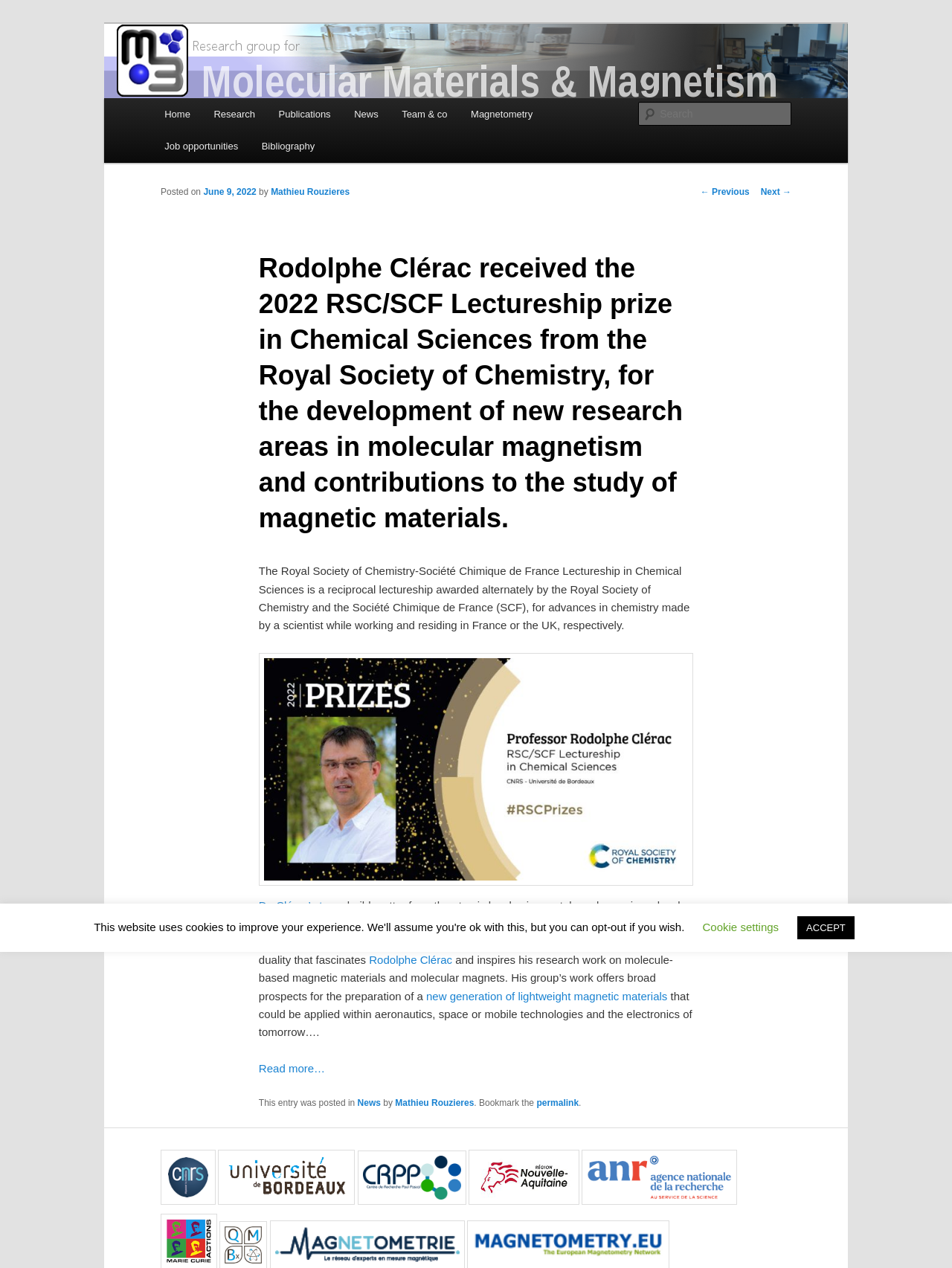Describe all significant elements and features of the webpage.

This webpage is about Team M3, a research group for Molecular Materials & Magnetism. At the top, there is a heading "Team M3" and a link to skip to the primary content. Below that, there is a heading "Research group for Molecular Materials & Magnetism" and an image of Team M3. 

On the top right, there is a search bar with a "Search" label and a textbox to input search queries. Next to the search bar, there is a main menu with links to "Home", "Research", "Publications", "News", "Team & co", "Magnetometry", "Job opportunities", and "Bibliography".

The main content of the webpage is an article about Rodolphe Clérac receiving the 2022 RSC/SCF Lectureship prize in Chemical Sciences. The article has a heading with the title of the prize and a brief description of the award. Below the heading, there is a paragraph of text describing the award and its significance. 

The article also includes a figure, which is likely an image related to the prize or Rodolphe Clérac's research. There are links to "Dr. Clérac's team" and "Rodolphe Clérac" within the article, as well as a link to "Read more…" at the end.

At the bottom of the webpage, there is a footer section with links to "Centre Nationnal de Recherche Scientifique - CNRS", "Université de Bordeaux - UB", "Centre de Recherche Paul Pascal - CRPP - UMR 5031", and "Nouvelle Aquitaine", each with an accompanying image. There are also buttons for "Cookie settings" and "ACCEPT" at the very bottom.